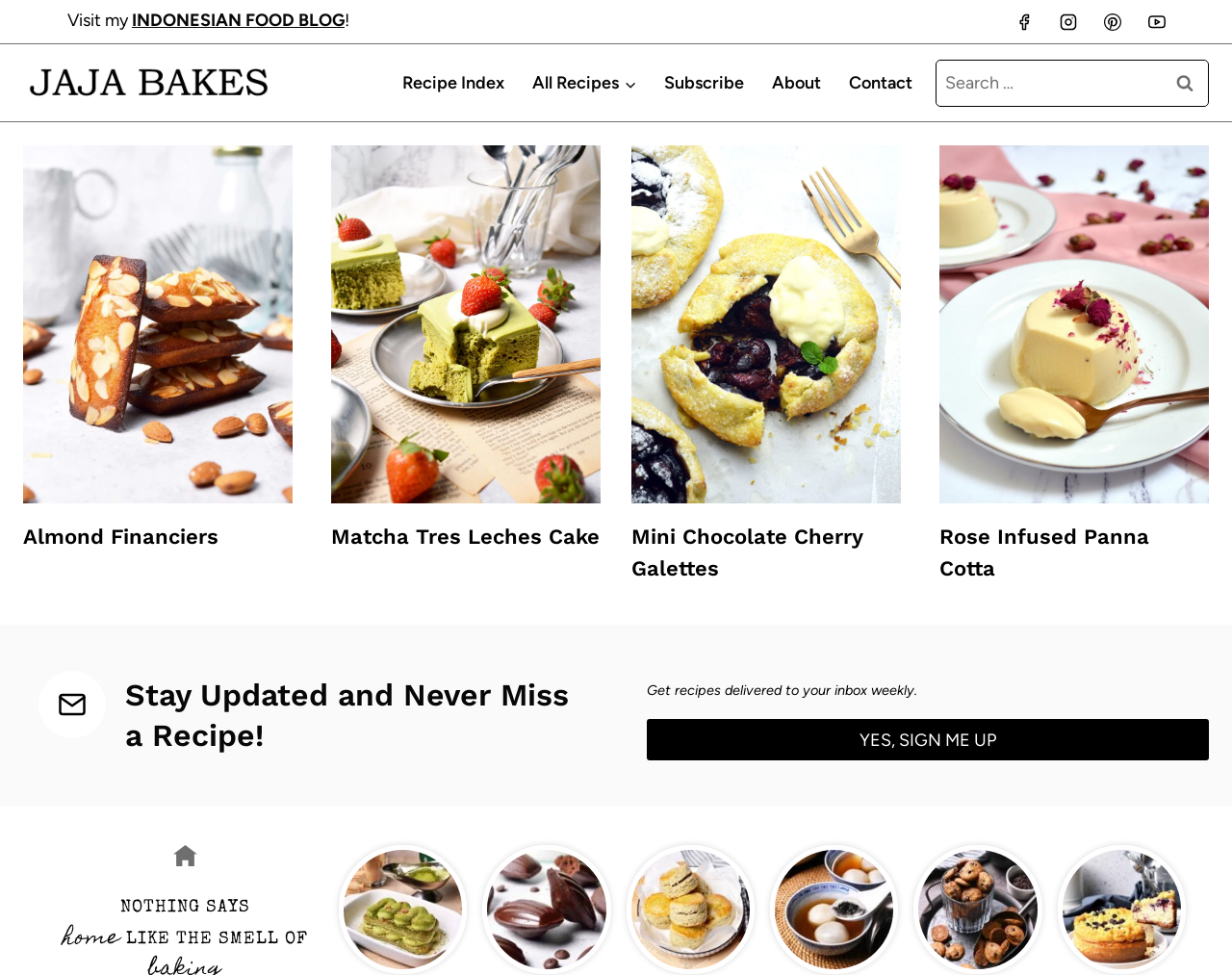Please find the bounding box coordinates for the clickable element needed to perform this instruction: "Visit Indonesian Food Blog".

[0.107, 0.01, 0.28, 0.032]